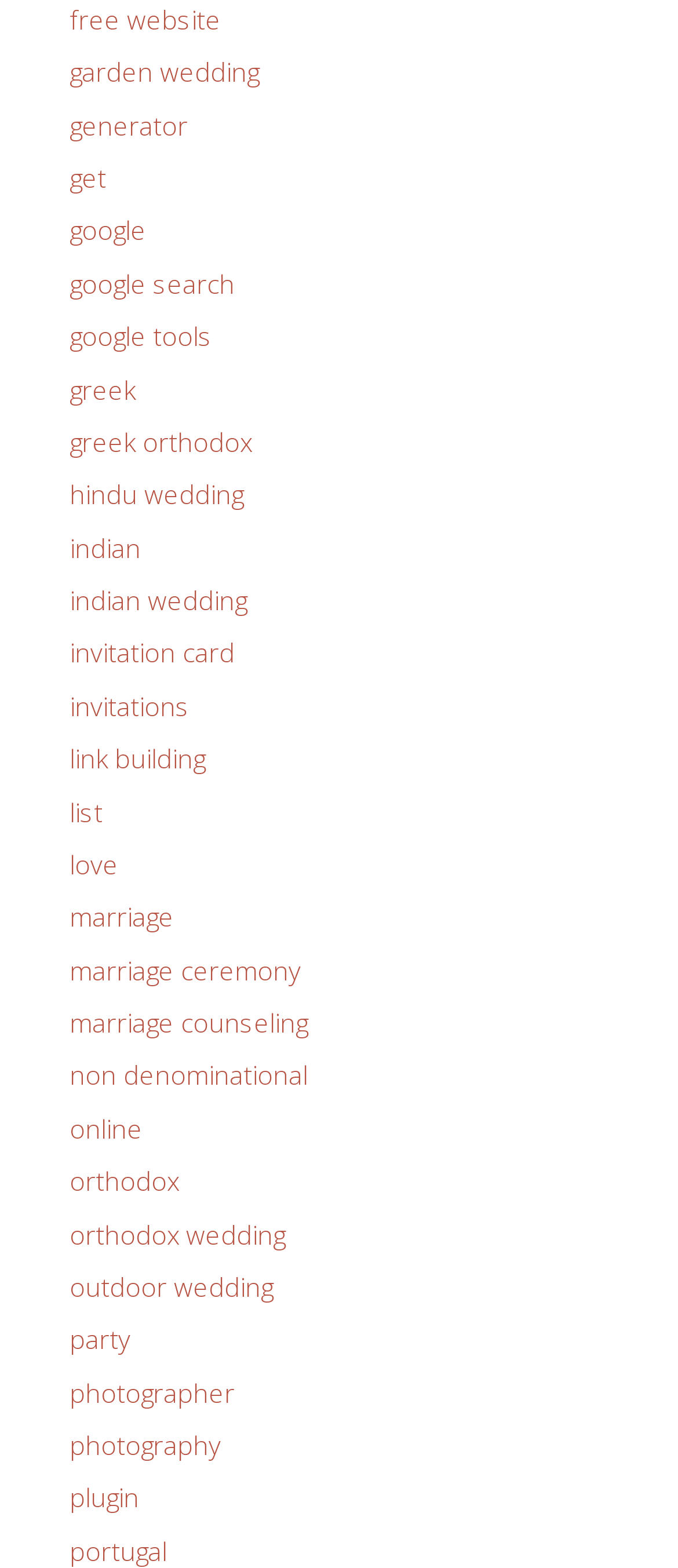Please specify the coordinates of the bounding box for the element that should be clicked to carry out this instruction: "explore indian wedding". The coordinates must be four float numbers between 0 and 1, formatted as [left, top, right, bottom].

[0.103, 0.371, 0.364, 0.394]